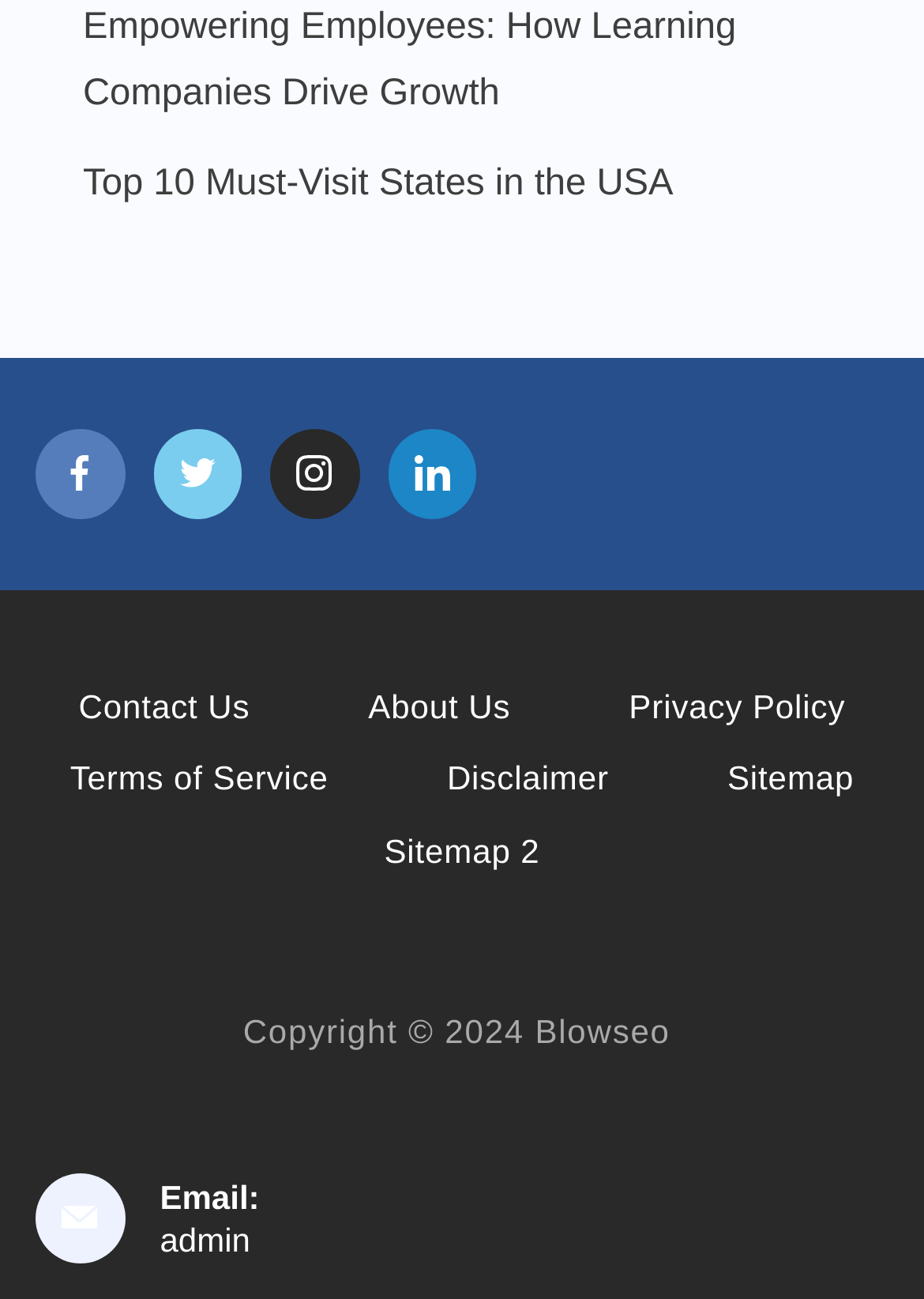Locate the bounding box coordinates of the area to click to fulfill this instruction: "Contact Us". The bounding box should be presented as four float numbers between 0 and 1, in the order [left, top, right, bottom].

[0.021, 0.527, 0.334, 0.56]